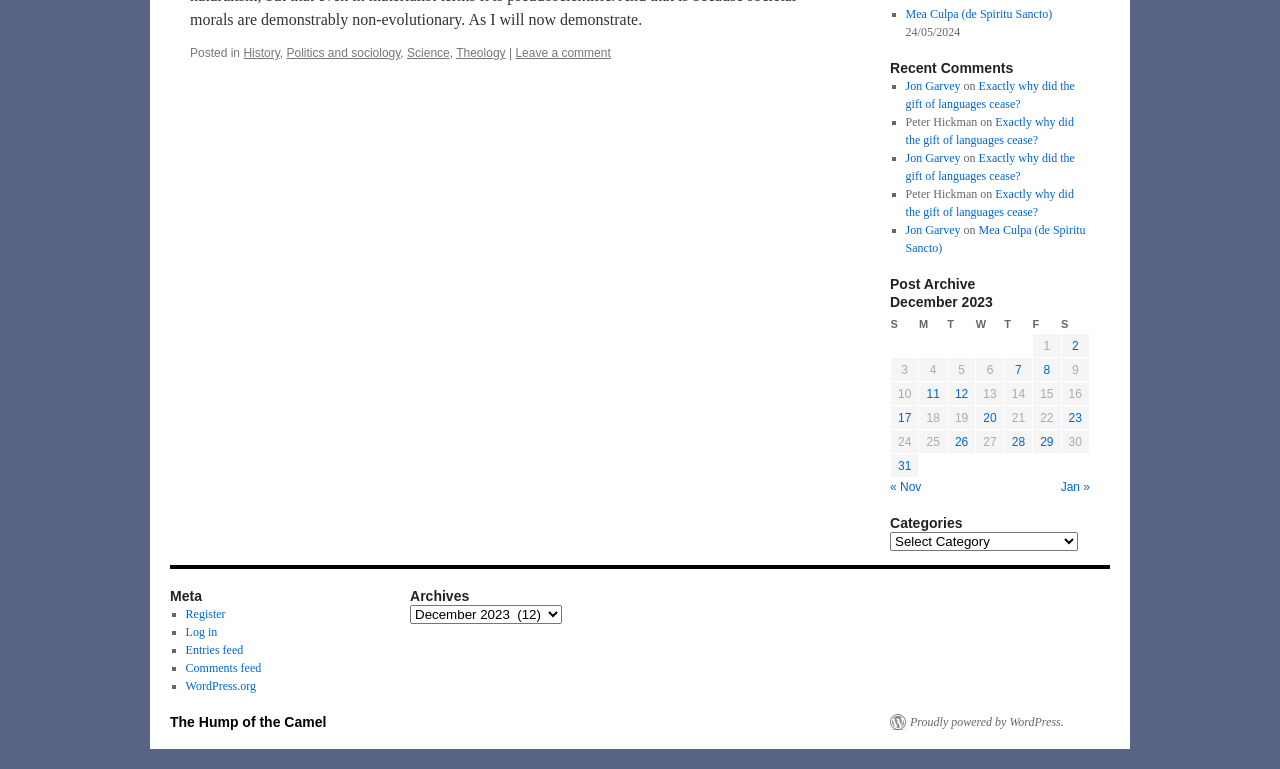Locate the bounding box of the UI element described by: "History" in the given webpage screenshot.

[0.19, 0.06, 0.219, 0.078]